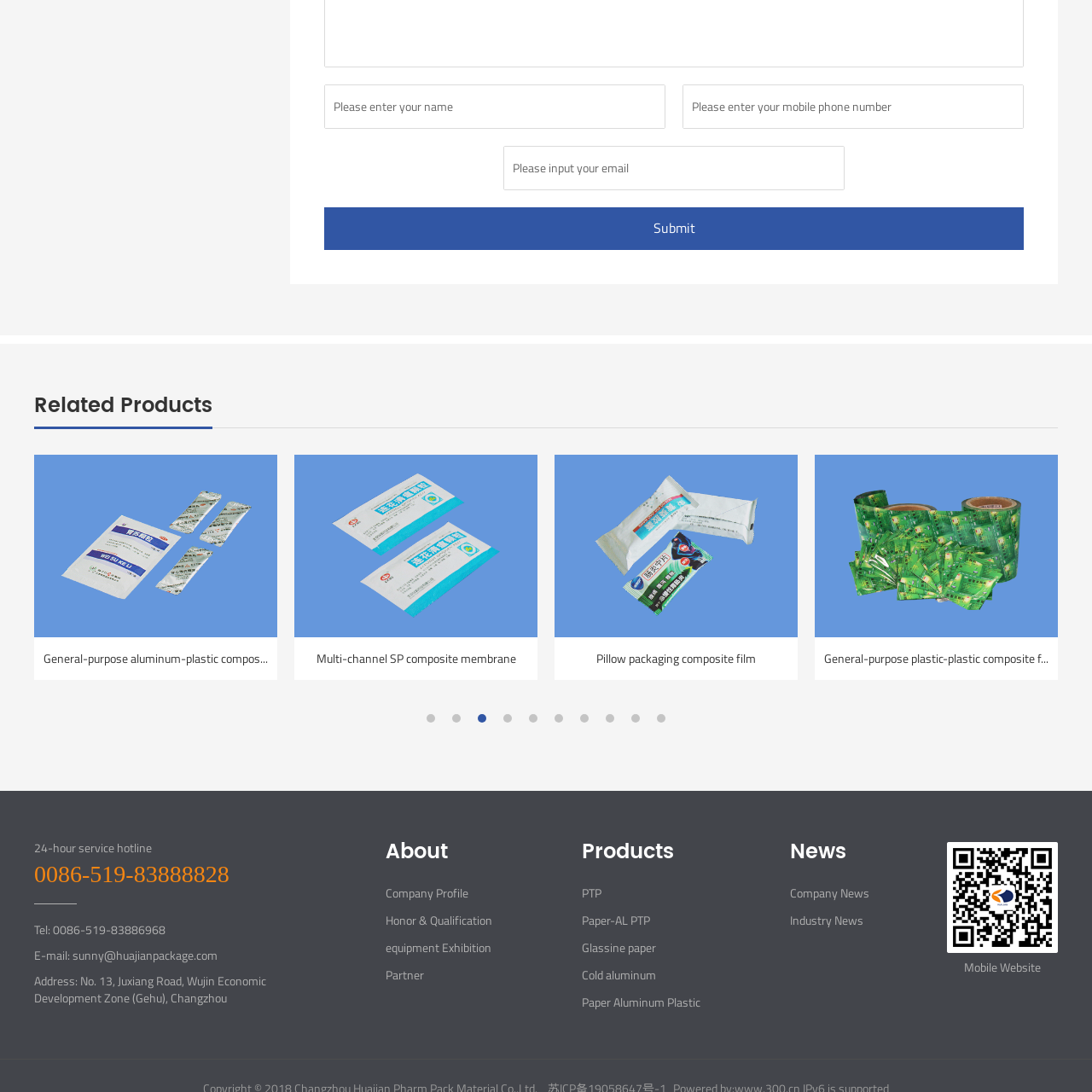Refer to the image contained within the red box, What properties does the film have?
 Provide your response as a single word or phrase.

Moisture barrier and strength